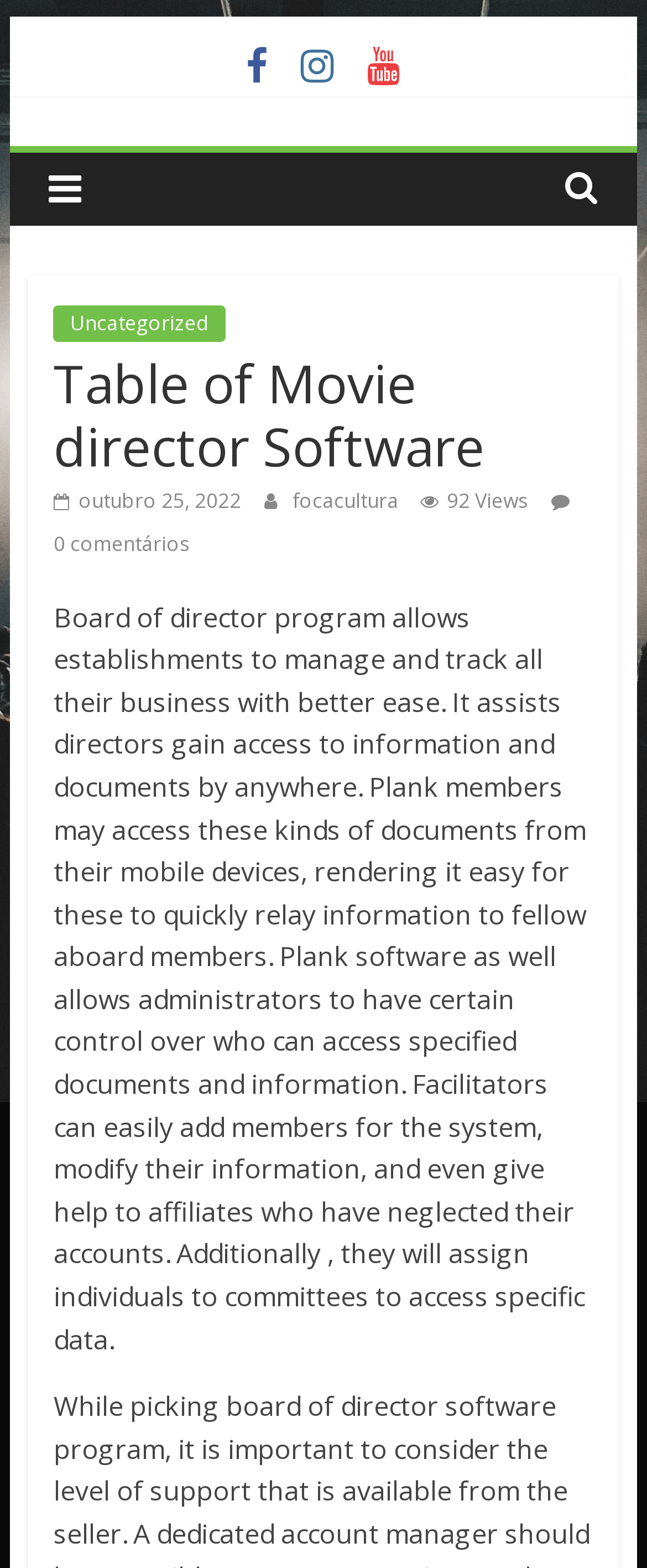Bounding box coordinates are to be given in the format (top-left x, top-left y, bottom-right x, bottom-right y). All values must be floating point numbers between 0 and 1. Provide the bounding box coordinate for the UI element described as: Uncategorized

[0.083, 0.195, 0.349, 0.219]